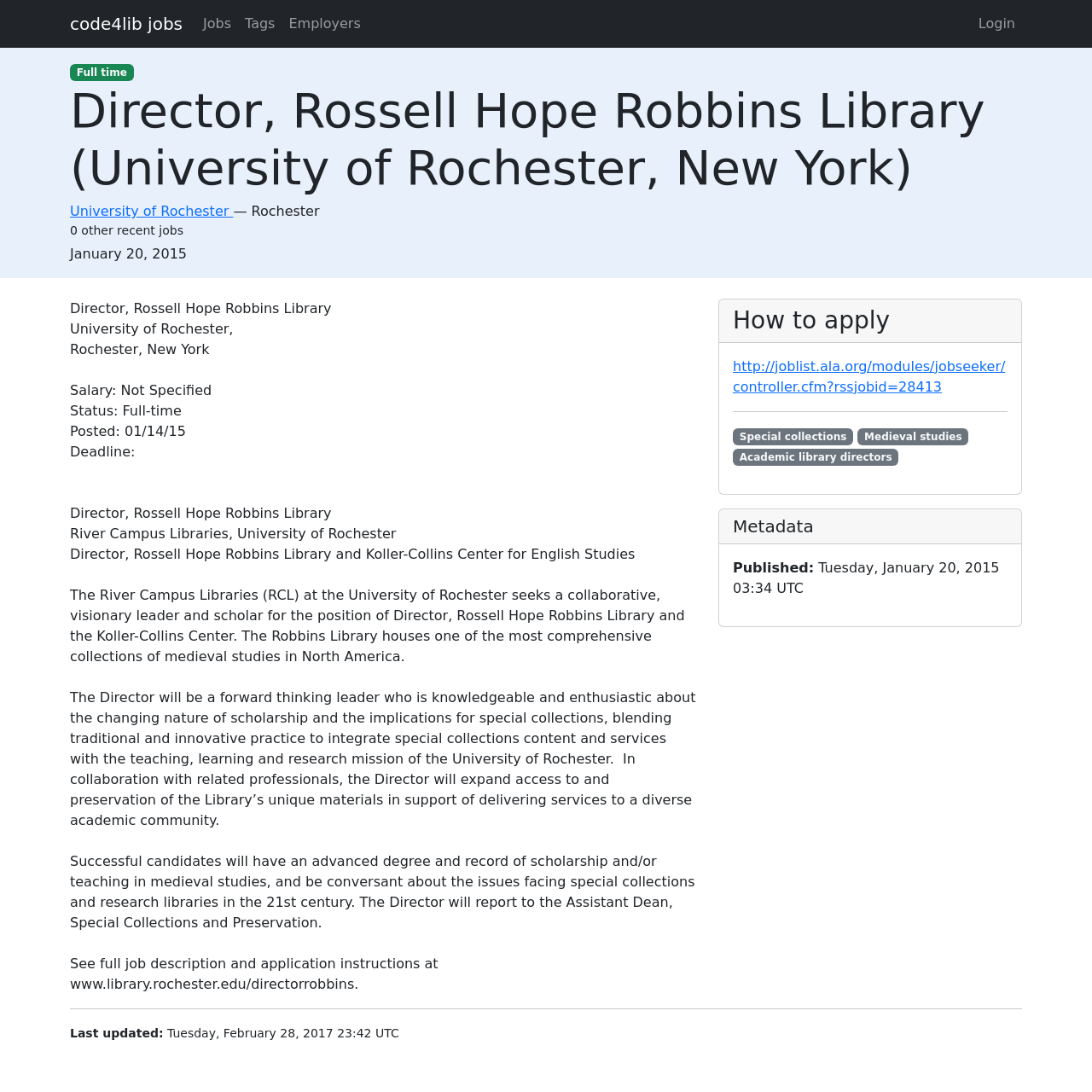Please locate the clickable area by providing the bounding box coordinates to follow this instruction: "Check the job posting date".

[0.671, 0.512, 0.745, 0.527]